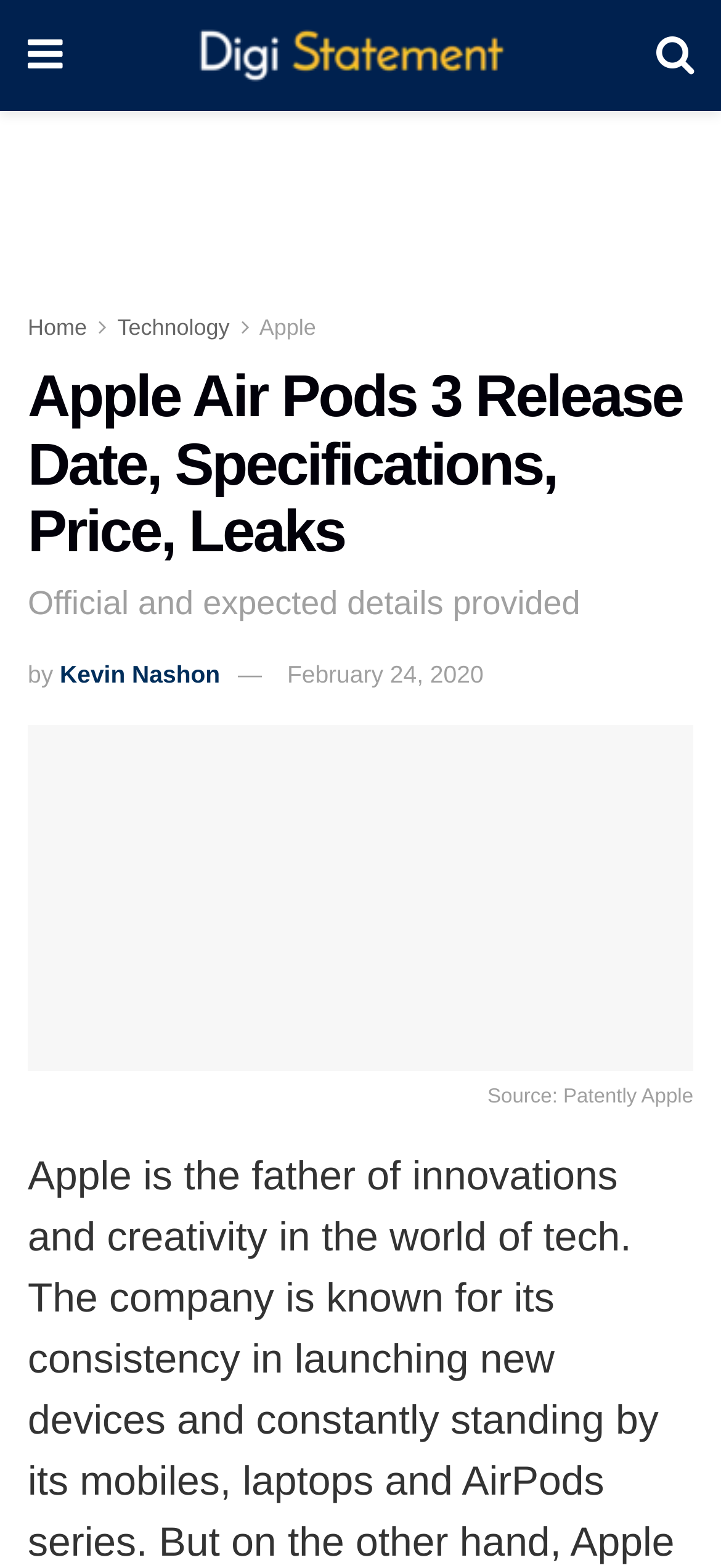Construct a comprehensive caption that outlines the webpage's structure and content.

The webpage is about Apple AirPods 3, specifically discussing its release date, specifications, price, and leaks. At the top left corner, there is a link with a Facebook icon, and next to it, a link to the website "DigiStatement" with its logo. On the top right corner, there is a link with a Twitter icon. 

Below these icons, there are four links in a row, namely "Home", "Technology", "Apple", and others, which seem to be navigation links. 

The main content of the webpage starts with a heading that reads "Apple Air Pods 3 Release Date, Specifications, Price, Leaks", which spans across the entire width of the page. Below this heading, there is a subheading that says "Official and expected details provided". 

Following this, there is a section that displays the author's name, "Kevin Nashon", and the date "February 24, 2020". 

The main article starts with a link that reads "Apple AirPods 3 Source: Patently Apple", which is accompanied by a large image of Apple AirPods 3 that takes up most of the page's width.